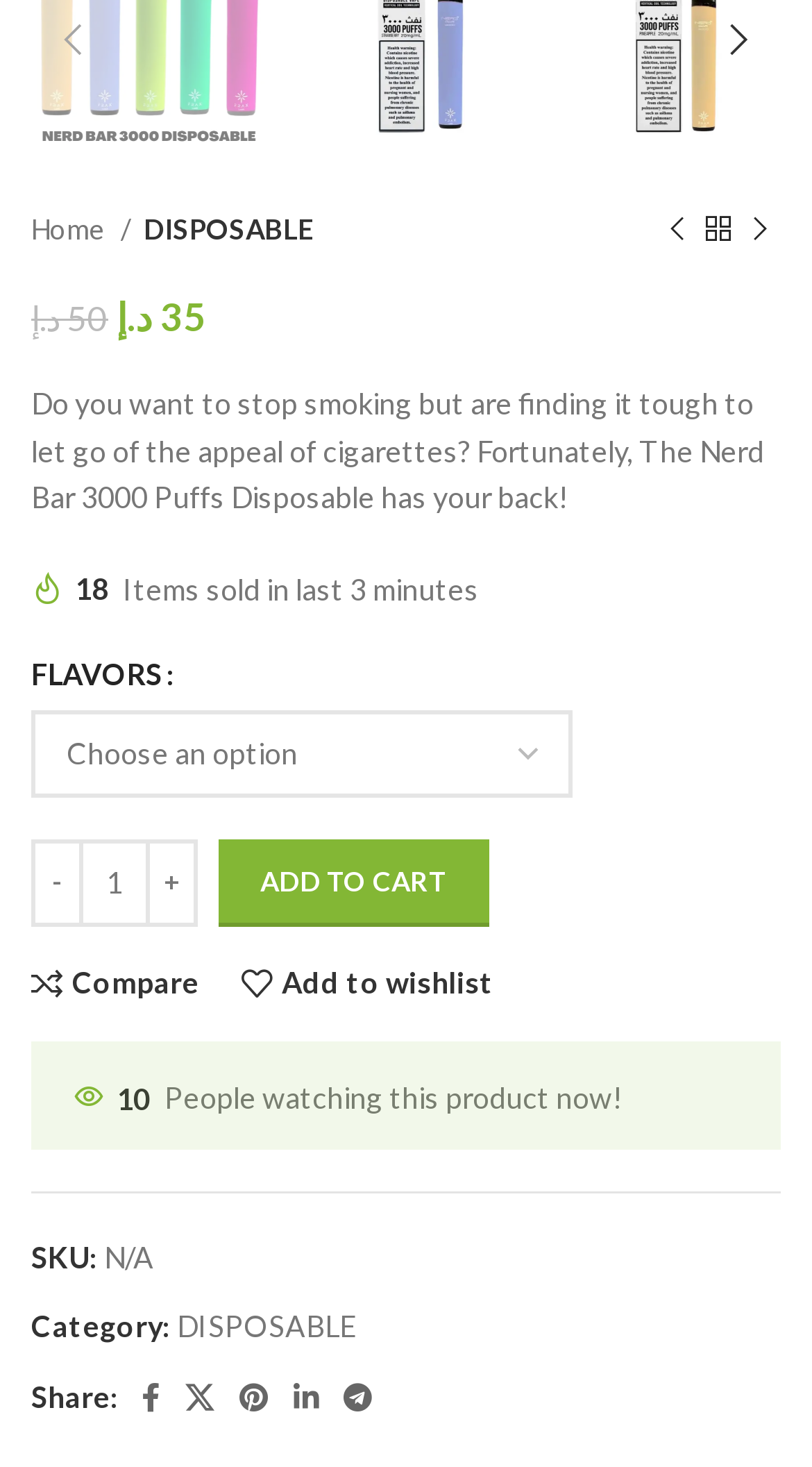How many items have been sold in the last 3 minutes?
Please answer the question as detailed as possible.

The number of items sold in the last 3 minutes can be found in the static text element '18' which is located below the product description and above the table.